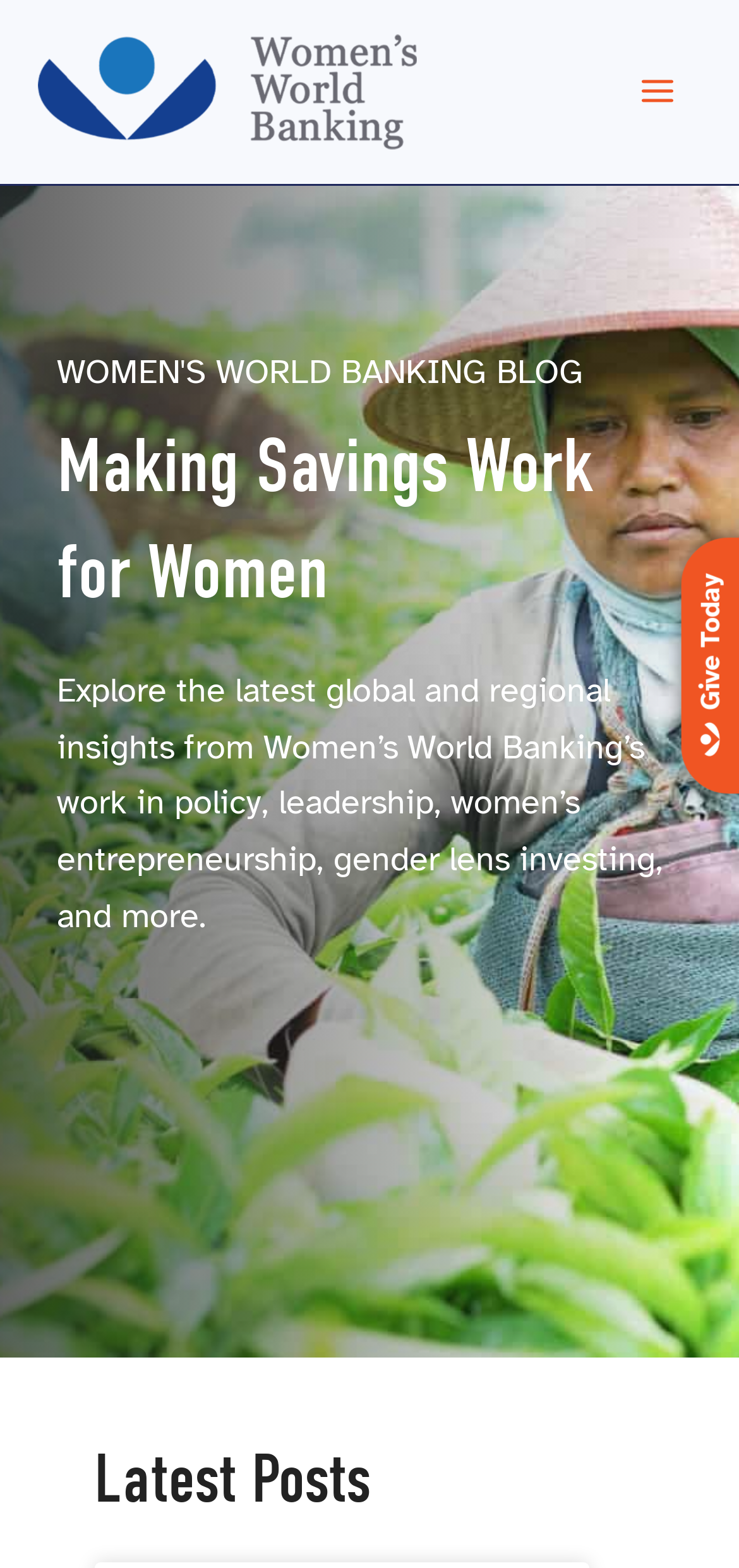What type of content is available on the webpage?
Answer the question using a single word or phrase, according to the image.

Insights and posts